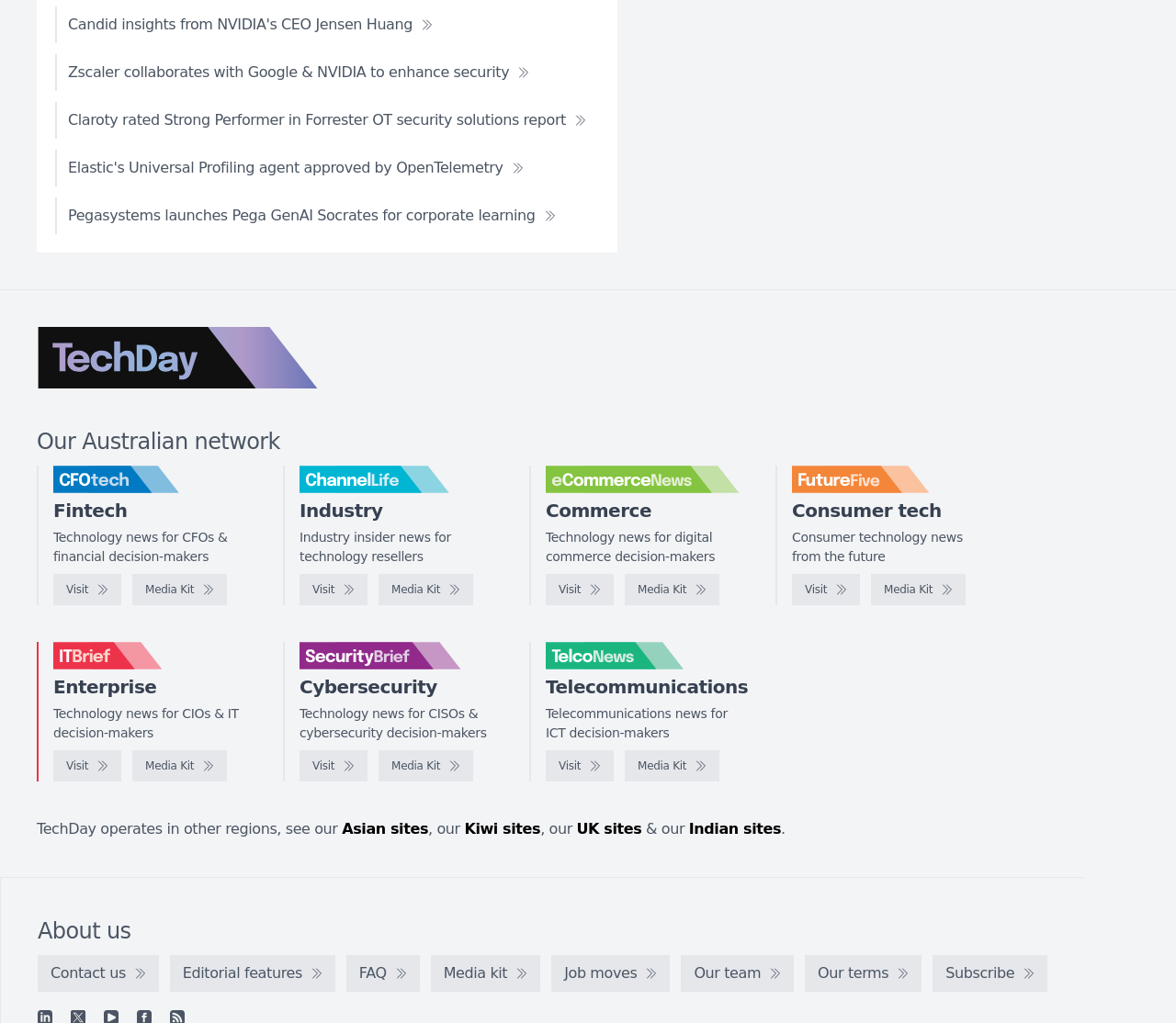What is the main topic of the webpage?
Look at the image and respond with a one-word or short phrase answer.

Technology news